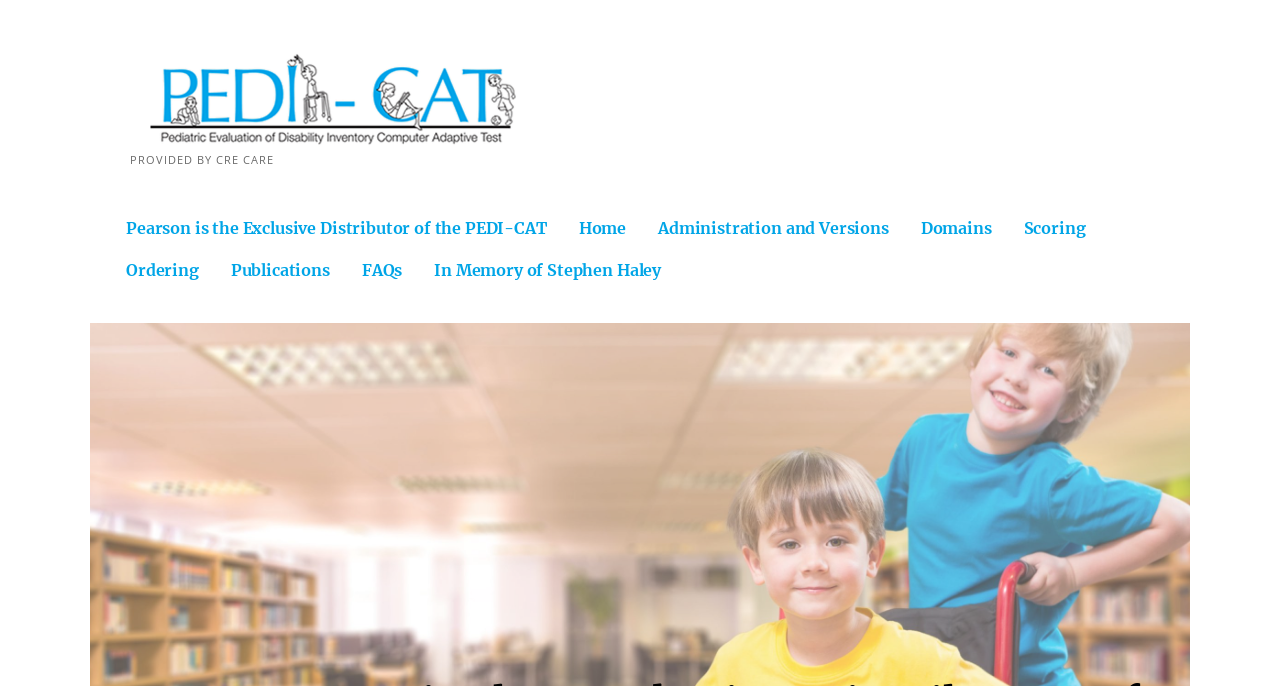Generate a comprehensive caption for the webpage you are viewing.

The webpage is about Pearson being the exclusive distributor of the PEDI-CAT. At the top-left corner, there is a link with no text. Below it, there is a static text "PROVIDED BY CRE CARE". 

On the same horizontal level, there are multiple links arranged from left to right, including "Pearson is the Exclusive Distributor of the PEDI-CAT", "Home", "Administration and Versions", "Domains", and "Scoring". 

Below these links, there are another set of links arranged from left to right, including "Ordering", "Publications", "FAQs", and "In Memory of Stephen Haley".